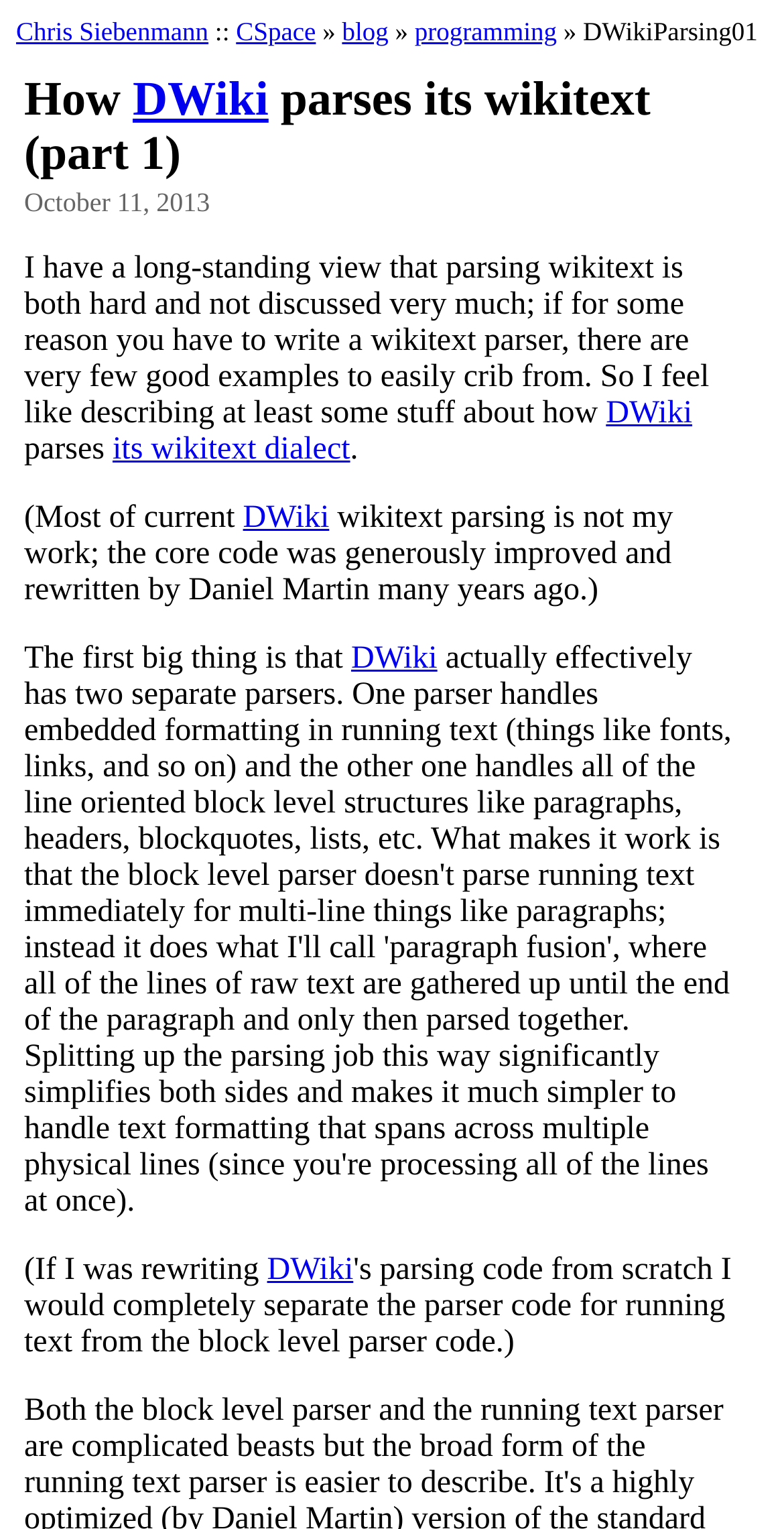What is the topic of the blog post?
Refer to the image and provide a thorough answer to the question.

The topic of the blog post can be determined by looking at the main heading of the webpage, which is 'How DWiki parses its wikitext (part 1)'.